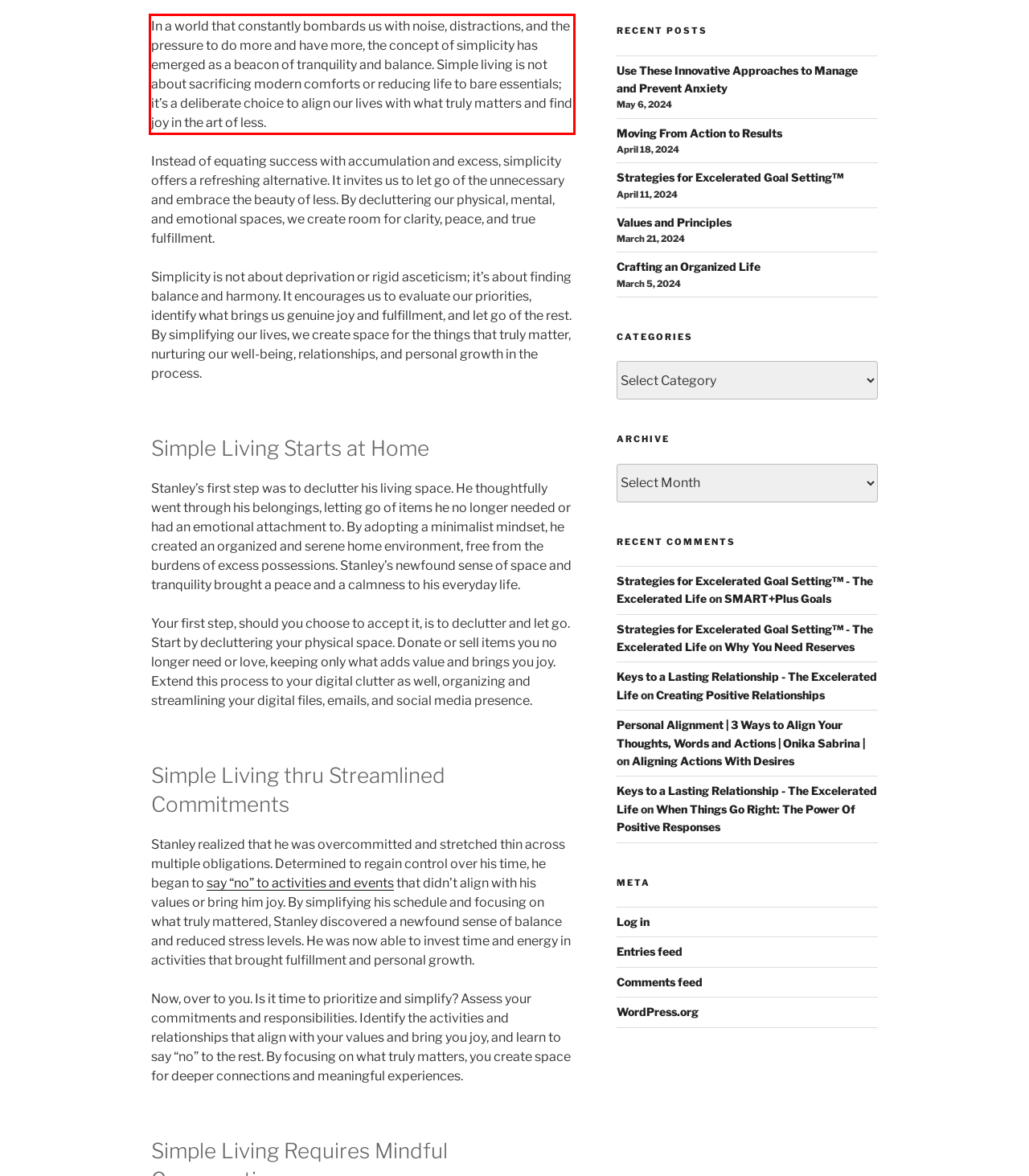Within the provided webpage screenshot, find the red rectangle bounding box and perform OCR to obtain the text content.

In a world that constantly bombards us with noise, distractions, and the pressure to do more and have more, the concept of simplicity has emerged as a beacon of tranquility and balance. Simple living is not about sacrificing modern comforts or reducing life to bare essentials; it’s a deliberate choice to align our lives with what truly matters and find joy in the art of less.